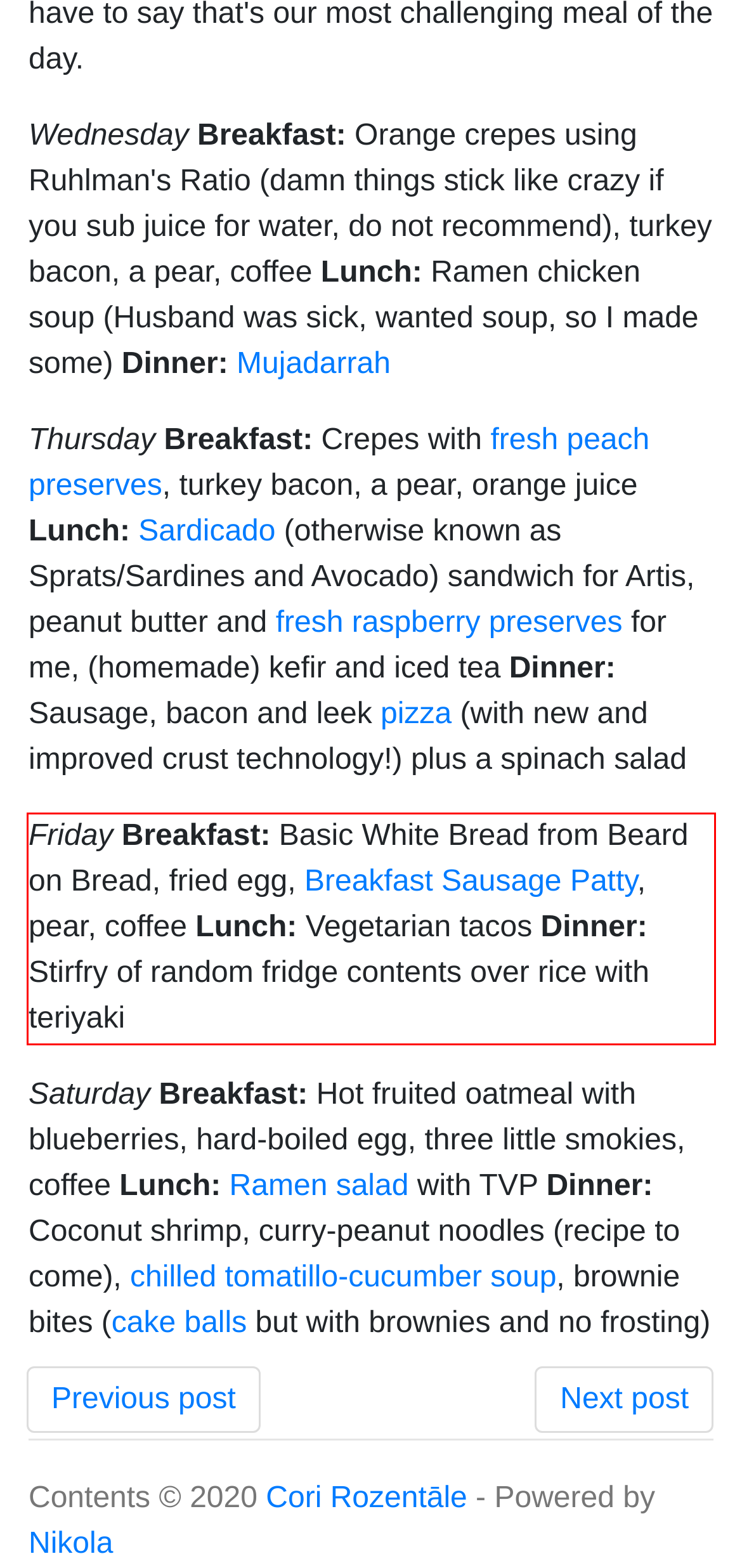Identify and extract the text within the red rectangle in the screenshot of the webpage.

Friday Breakfast: Basic White Bread from Beard on Bread, fried egg, Breakfast Sausage Patty, pear, coffee Lunch: Vegetarian tacos Dinner: Stirfry of random fridge contents over rice with teriyaki